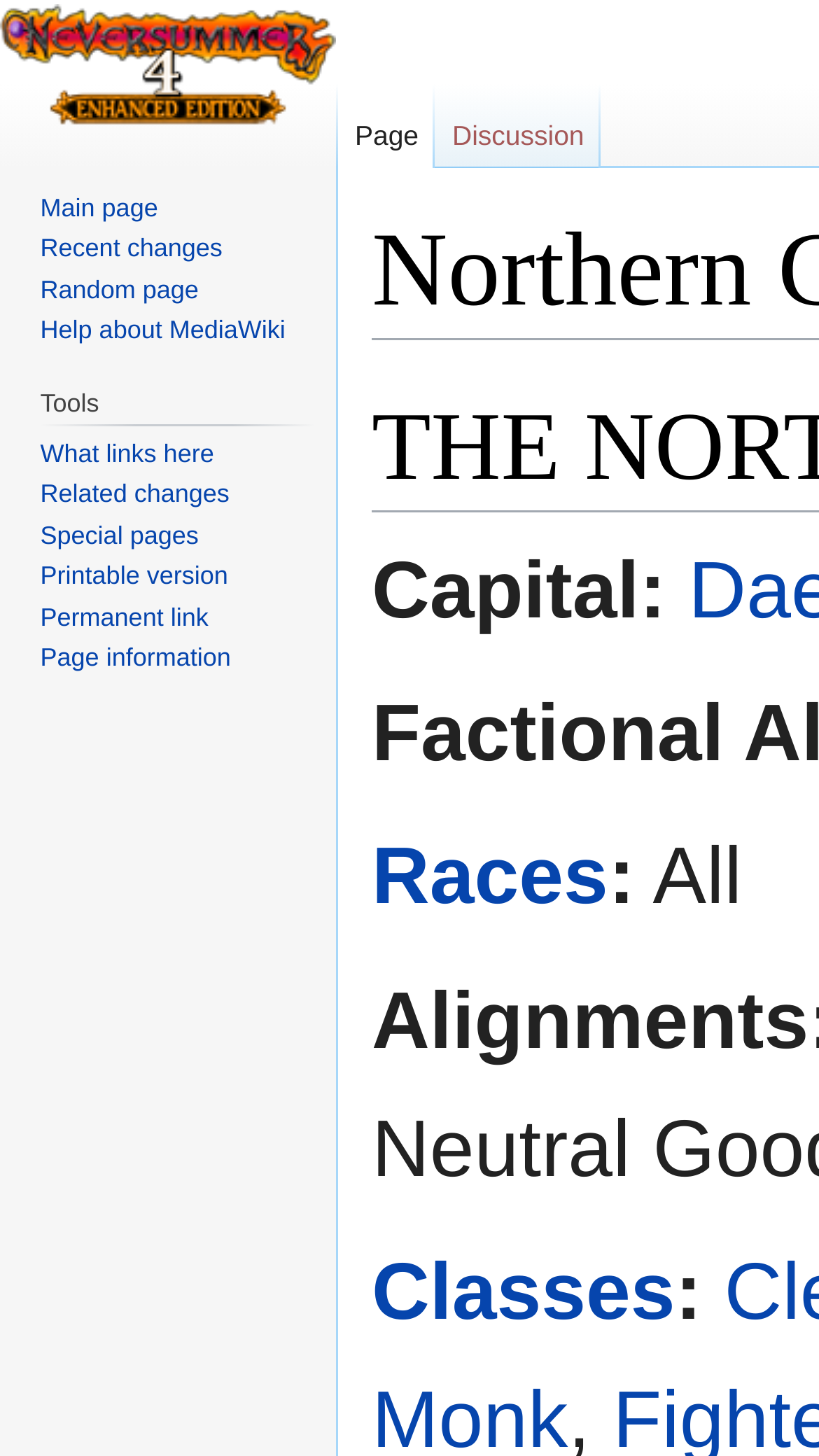Using the element description: "Page", determine the bounding box coordinates. The coordinates should be in the format [left, top, right, bottom], with values between 0 and 1.

[0.413, 0.058, 0.532, 0.117]